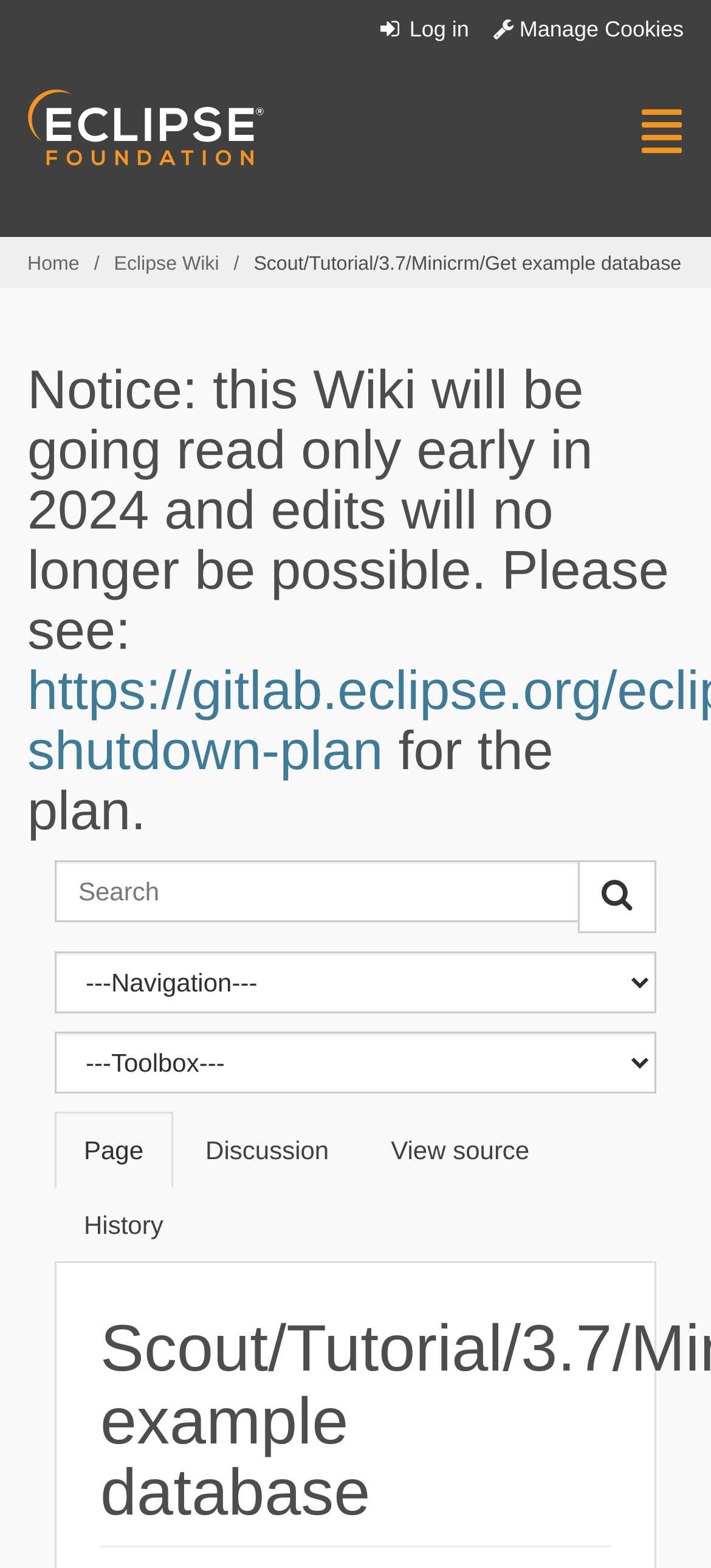How many links are in the breadcrumb section?
From the image, respond using a single word or phrase.

3